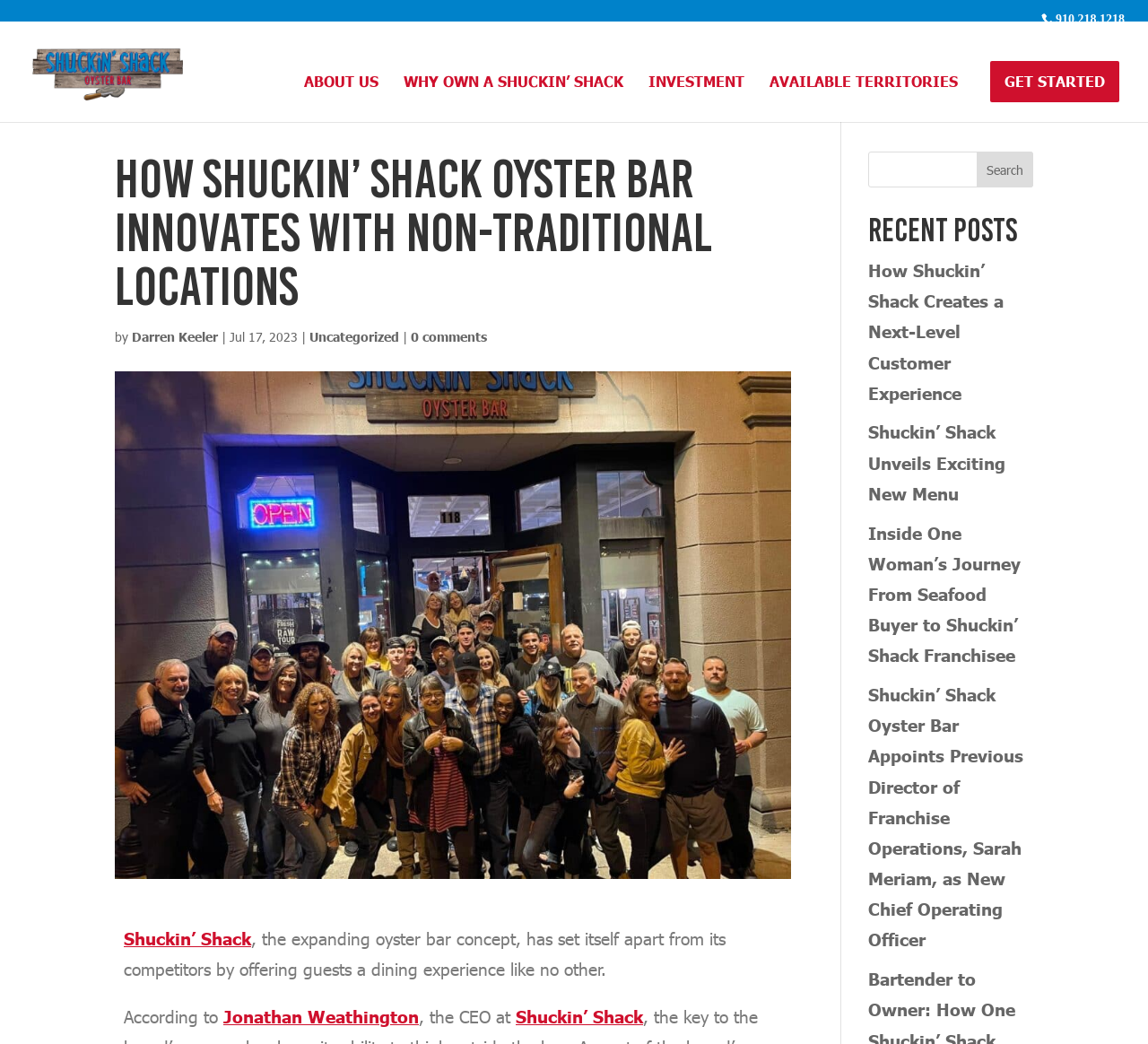Find the bounding box coordinates of the element I should click to carry out the following instruction: "Book an appointment".

None